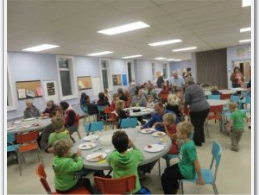What is the purpose of the large windows in the hall?
Refer to the image and give a detailed answer to the query.

The large windows in the hall provide natural light, which enhances the welcoming atmosphere of the space, making it an ideal venue for events and meetings.